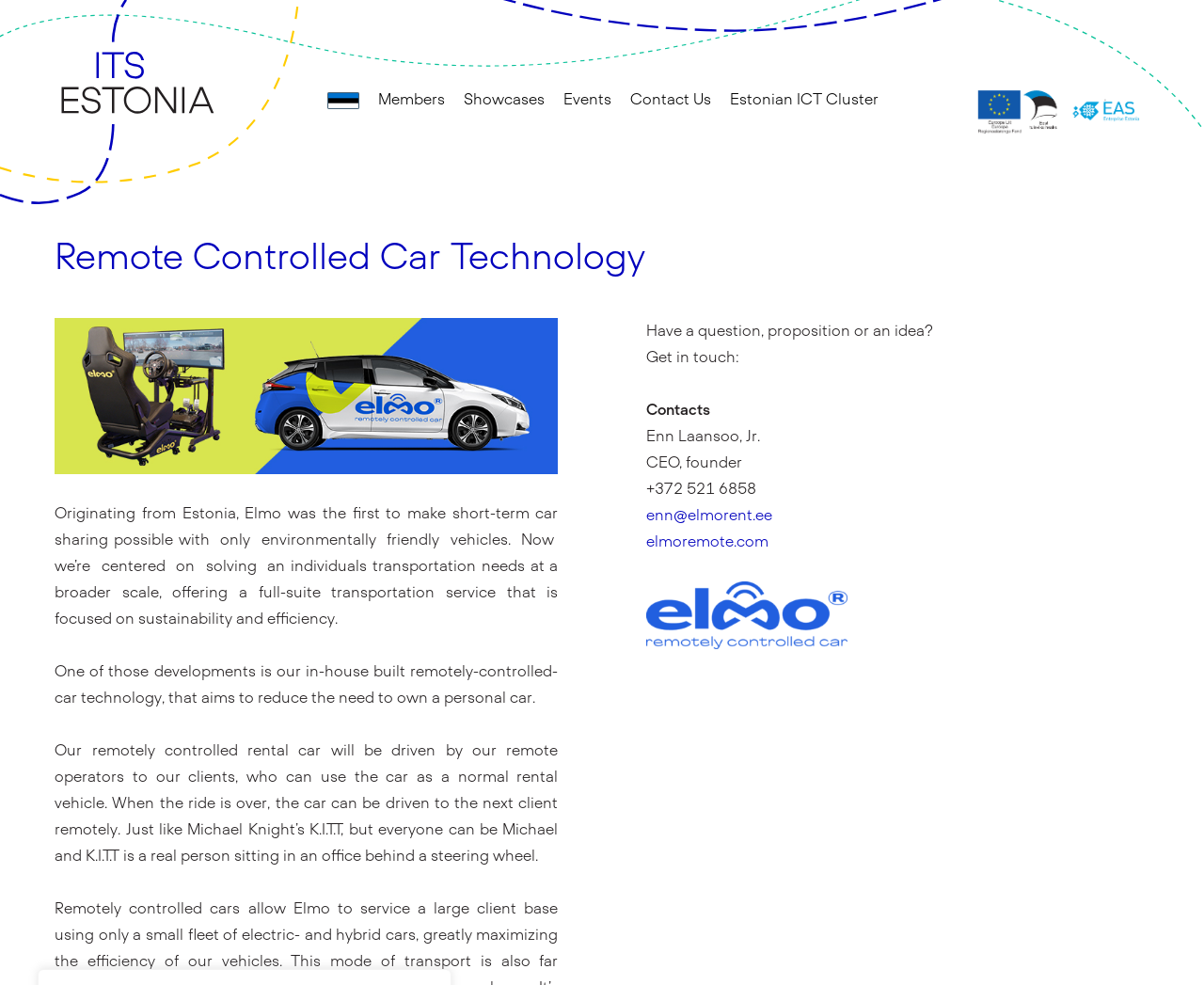What is the inspiration behind the remotely-controlled-car technology?
Craft a detailed and extensive response to the question.

The inspiration behind the remotely-controlled-car technology is Michael Knight's K.I.T.T., a fictional car from a TV series. The webpage mentions that the technology is similar to K.I.T.T., but instead of a fictional car, it is a real person sitting in an office behind a steering wheel.